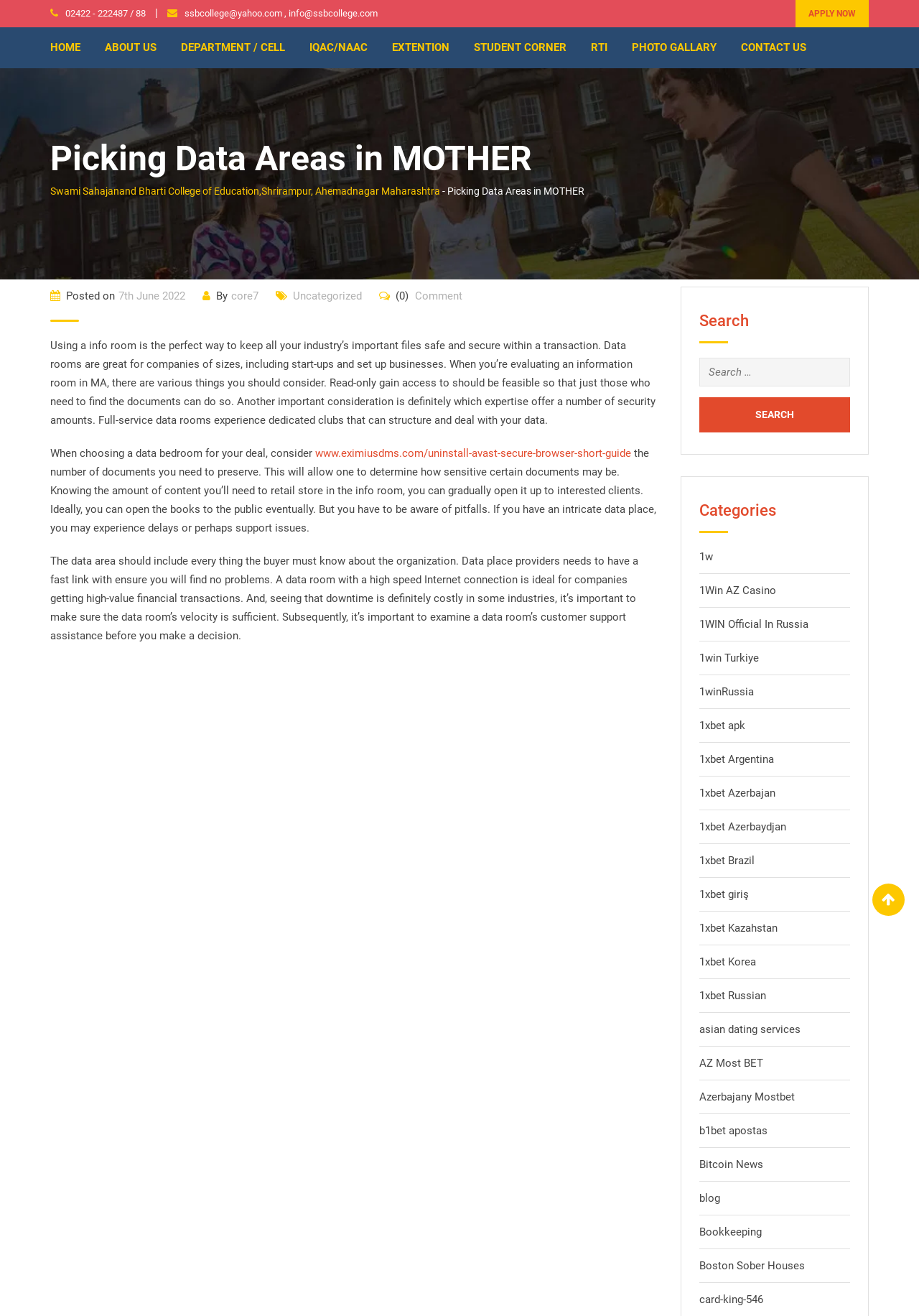Predict the bounding box of the UI element based on the description: "Boston Sober Houses". The coordinates should be four float numbers between 0 and 1, formatted as [left, top, right, bottom].

[0.761, 0.957, 0.875, 0.967]